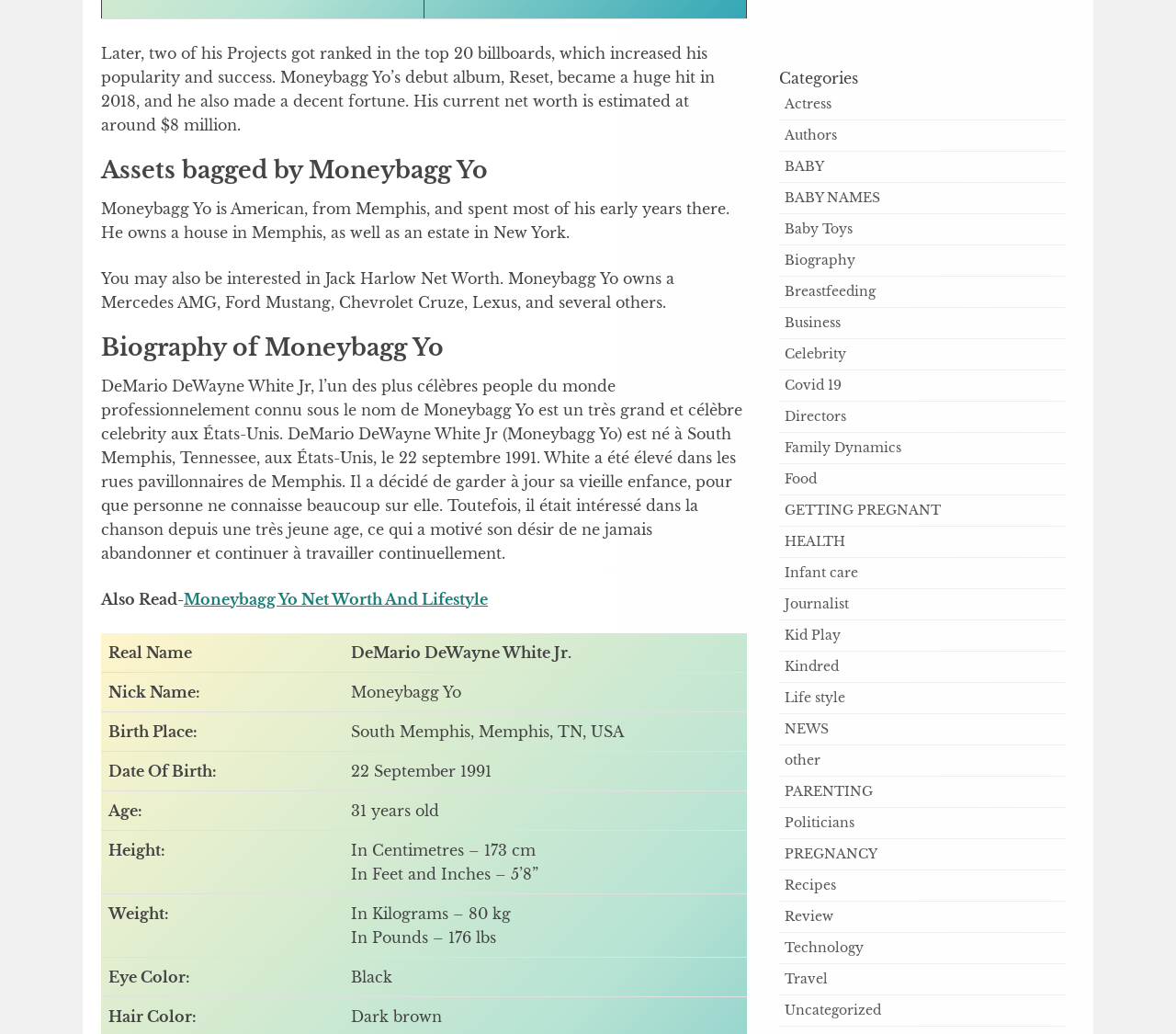Determine the bounding box coordinates of the clickable region to execute the instruction: "Click on 'Biography of Moneybagg Yo'". The coordinates should be four float numbers between 0 and 1, denoted as [left, top, right, bottom].

[0.086, 0.325, 0.635, 0.348]